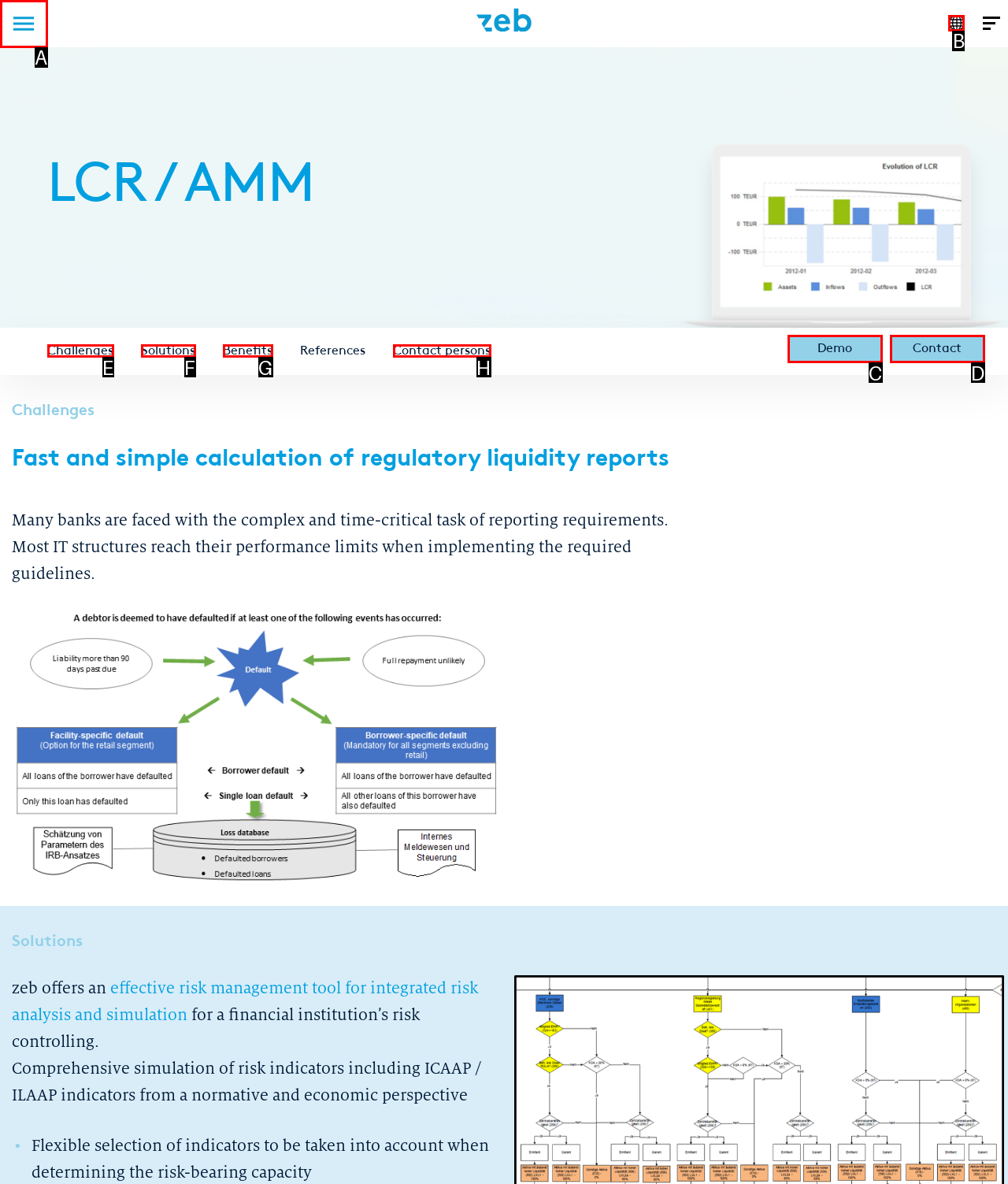Select the UI element that should be clicked to execute the following task: Select a language
Provide the letter of the correct choice from the given options.

B